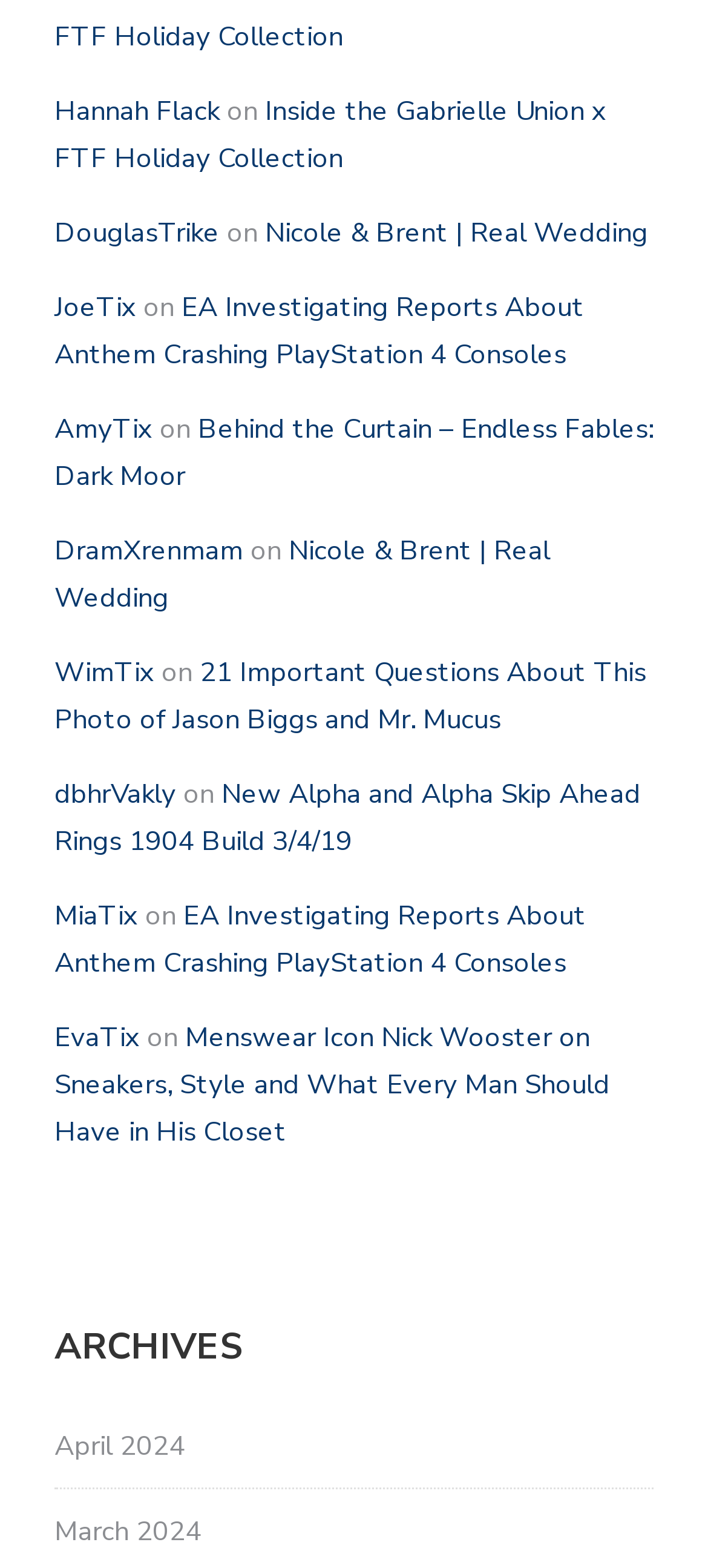Please identify the bounding box coordinates of the area I need to click to accomplish the following instruction: "View Hannah Flack's page".

[0.077, 0.059, 0.31, 0.082]